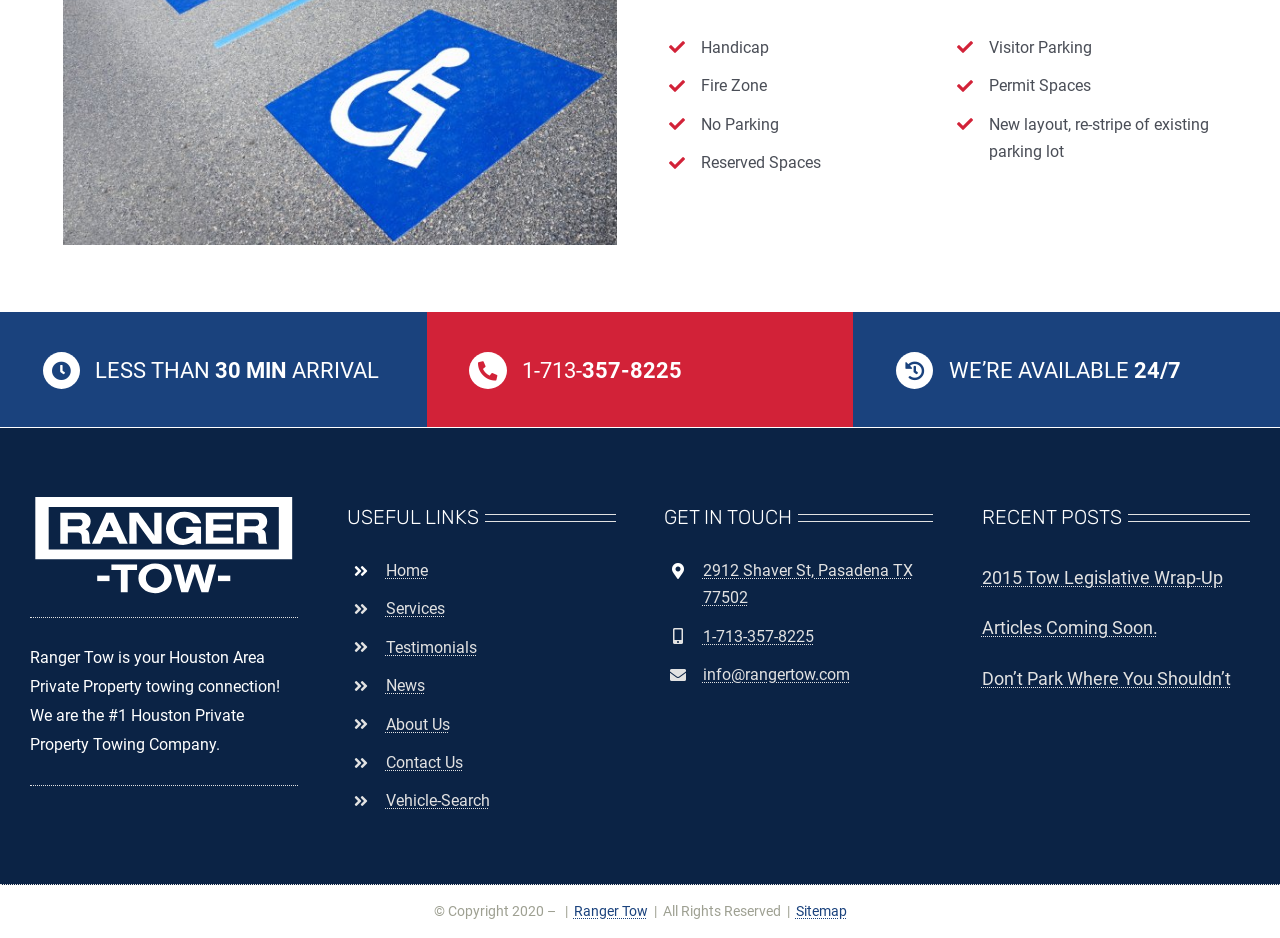What services does the company provide?
Refer to the image and give a detailed response to the question.

The services are mentioned in the section 'Parking Lot Striping Services Needville' where it says 'We specialize in warehouse floor striping, playgrounds, and parking lots. We can also handle any asphalt maintenance problems with services that include slurry coating, asphalt patching, and crack filling'.